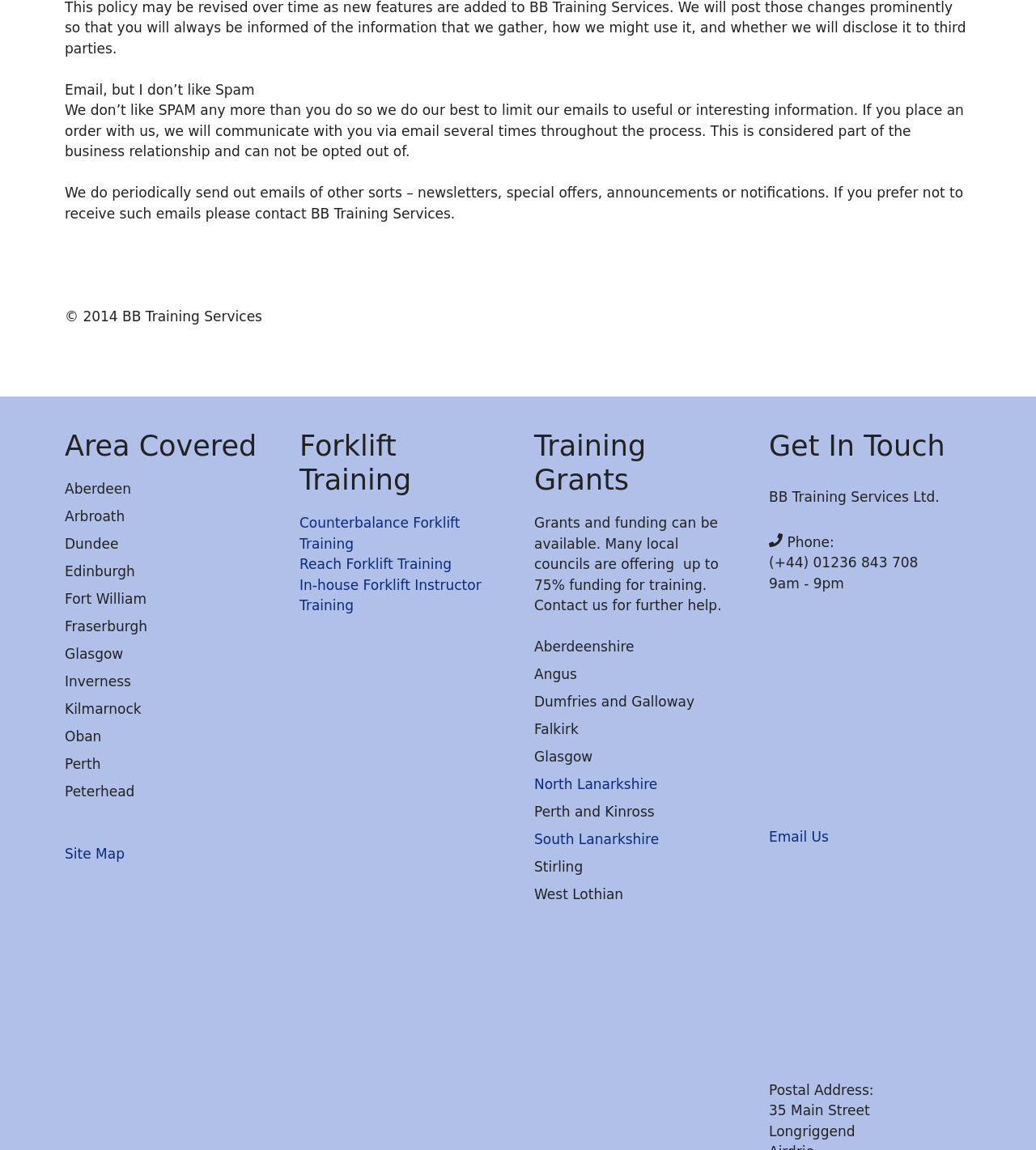Determine the bounding box coordinates of the clickable area required to perform the following instruction: "Click on the 'South Lanarkshire' link". The coordinates should be represented as four float numbers between 0 and 1: [left, top, right, bottom].

[0.516, 0.723, 0.636, 0.737]